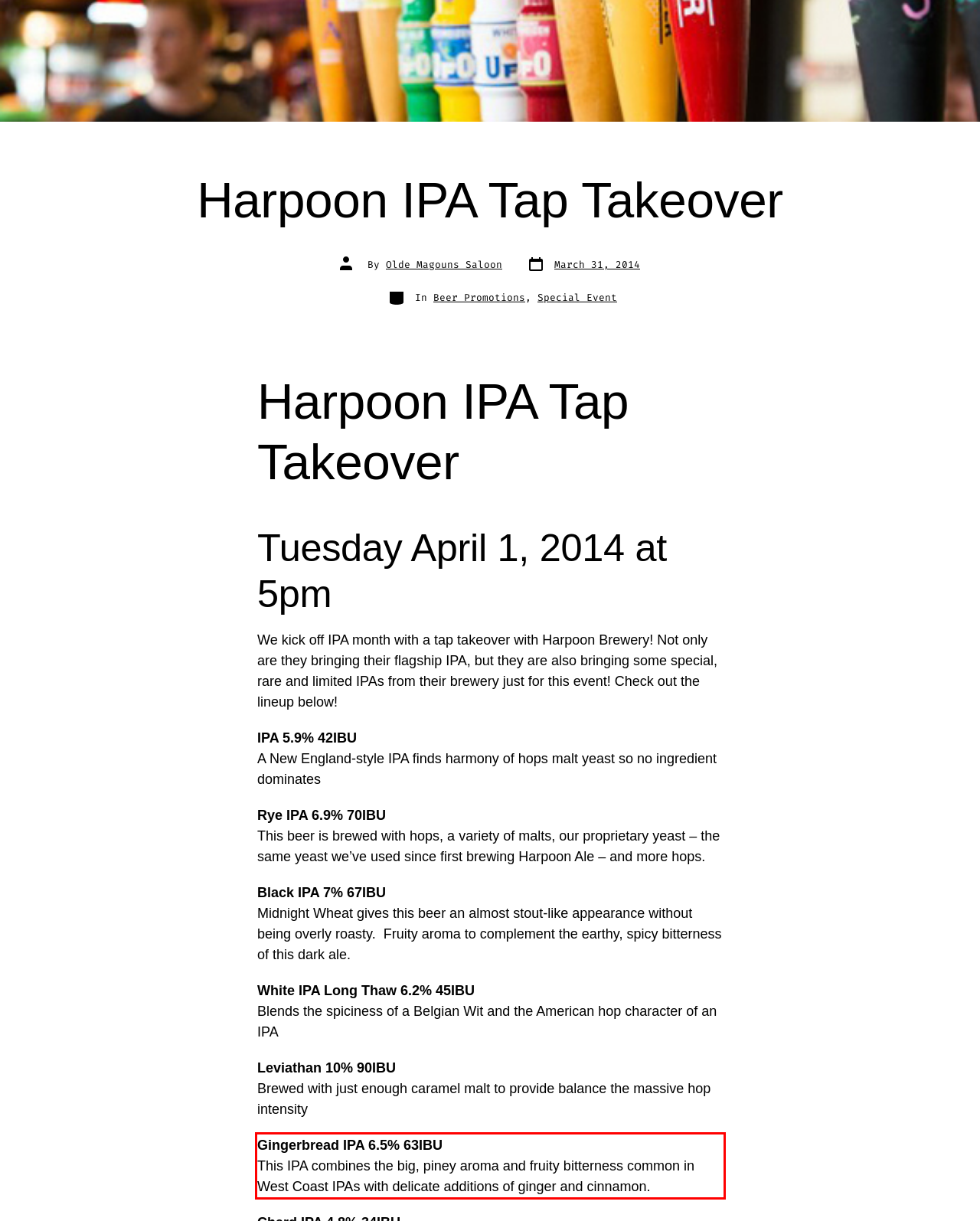Please use OCR to extract the text content from the red bounding box in the provided webpage screenshot.

Gingerbread IPA 6.5% 63IBU This IPA combines the big, piney aroma and fruity bitterness common in West Coast IPAs with delicate additions of ginger and cinnamon.